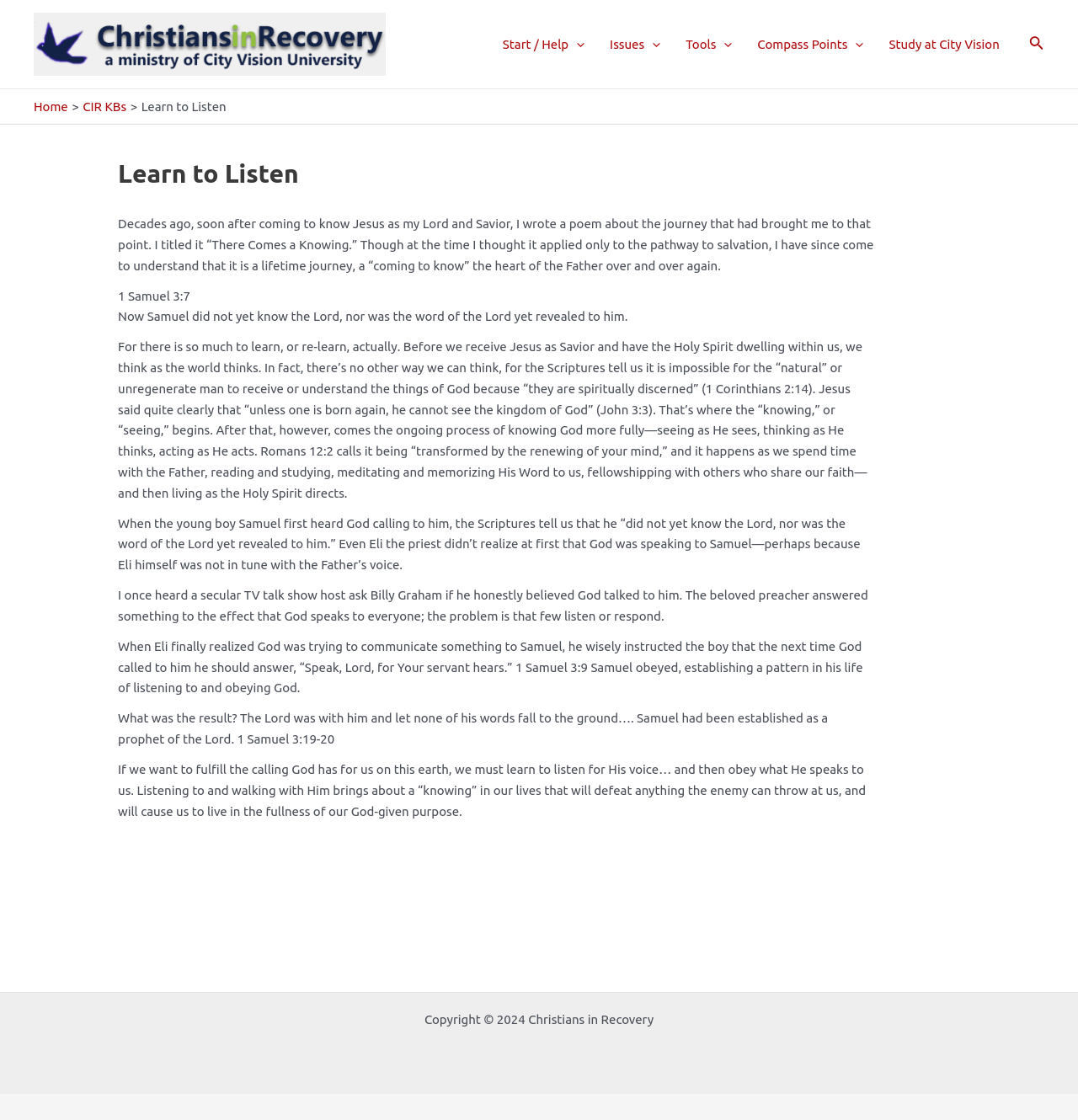Using the format (top-left x, top-left y, bottom-right x, bottom-right y), and given the element description, identify the bounding box coordinates within the screenshot: Tools

[0.624, 0.013, 0.691, 0.066]